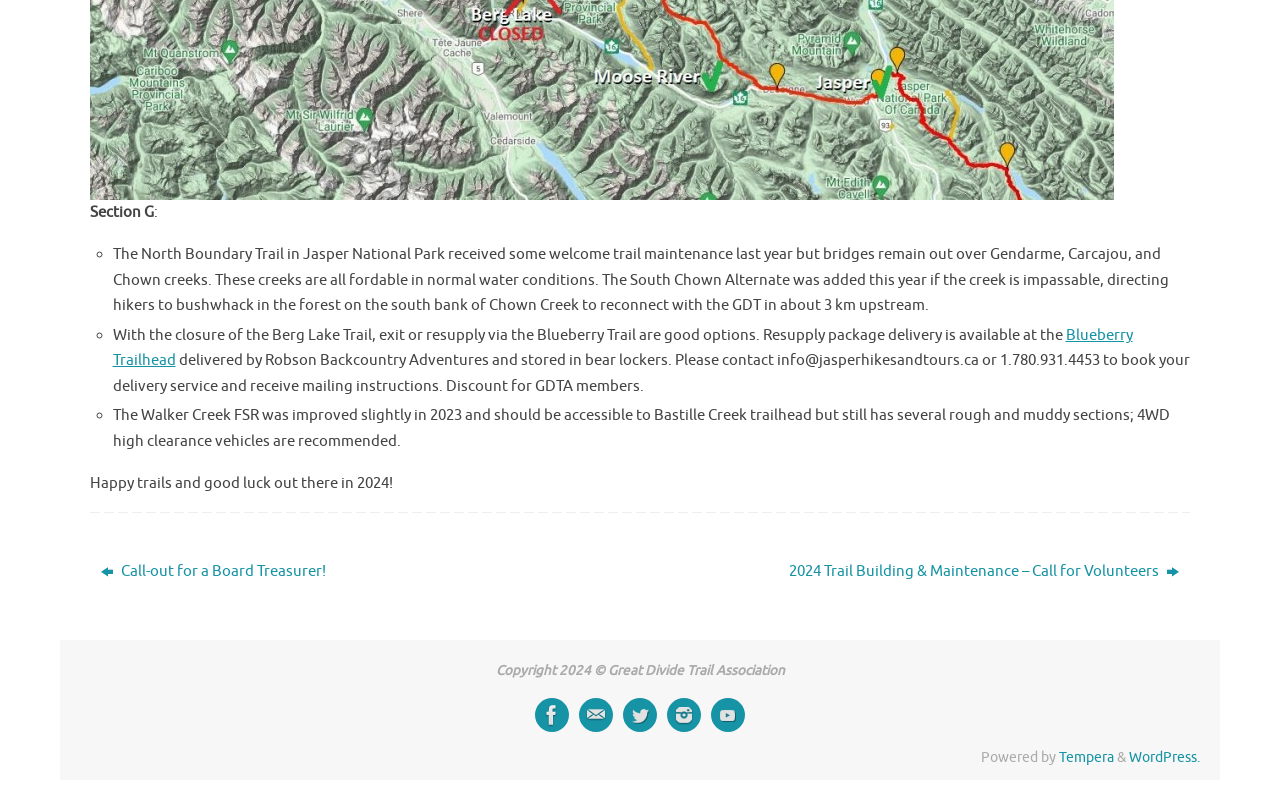Find and indicate the bounding box coordinates of the region you should select to follow the given instruction: "Click the 'Blueberry Trailhead' link".

[0.088, 0.407, 0.885, 0.463]